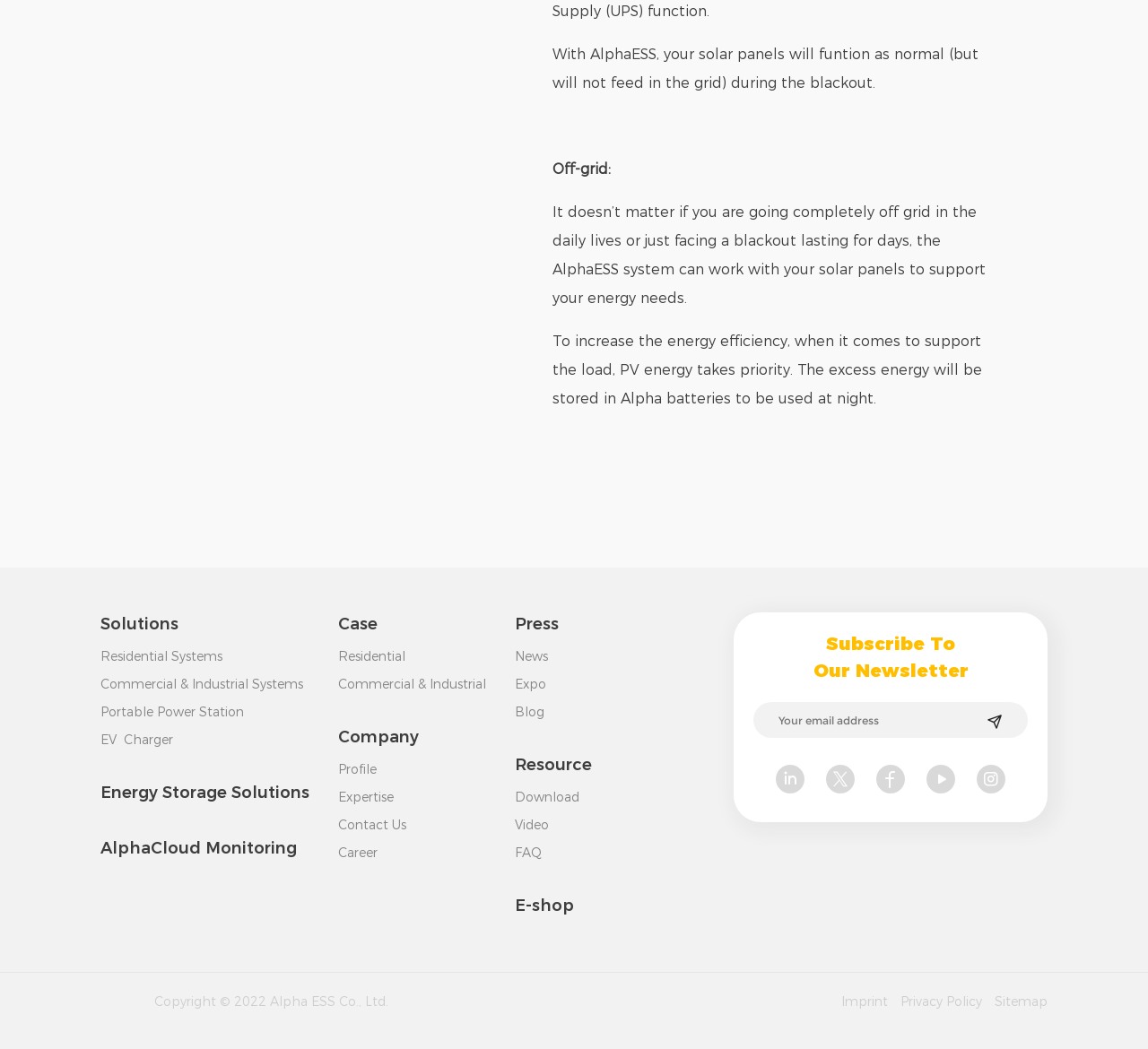Using the image as a reference, answer the following question in as much detail as possible:
What is the function of the Alpha batteries?

The text explains, 'The excess energy will be stored in Alpha batteries to be used at night.' This implies that the Alpha batteries are used to store excess energy generated during the day for later use.